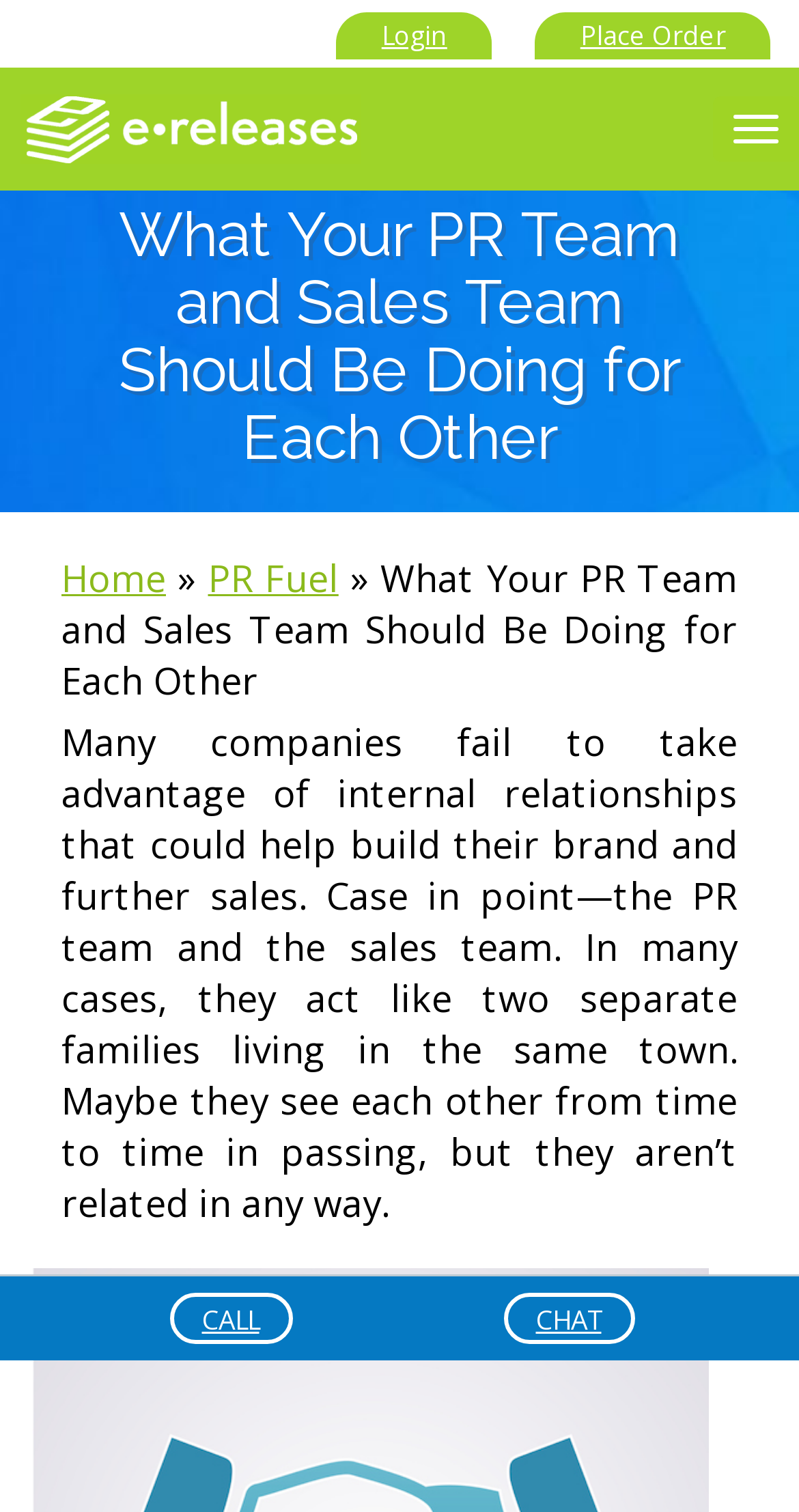Find the bounding box of the web element that fits this description: "Toggle navigation".

[0.892, 0.064, 1.0, 0.107]